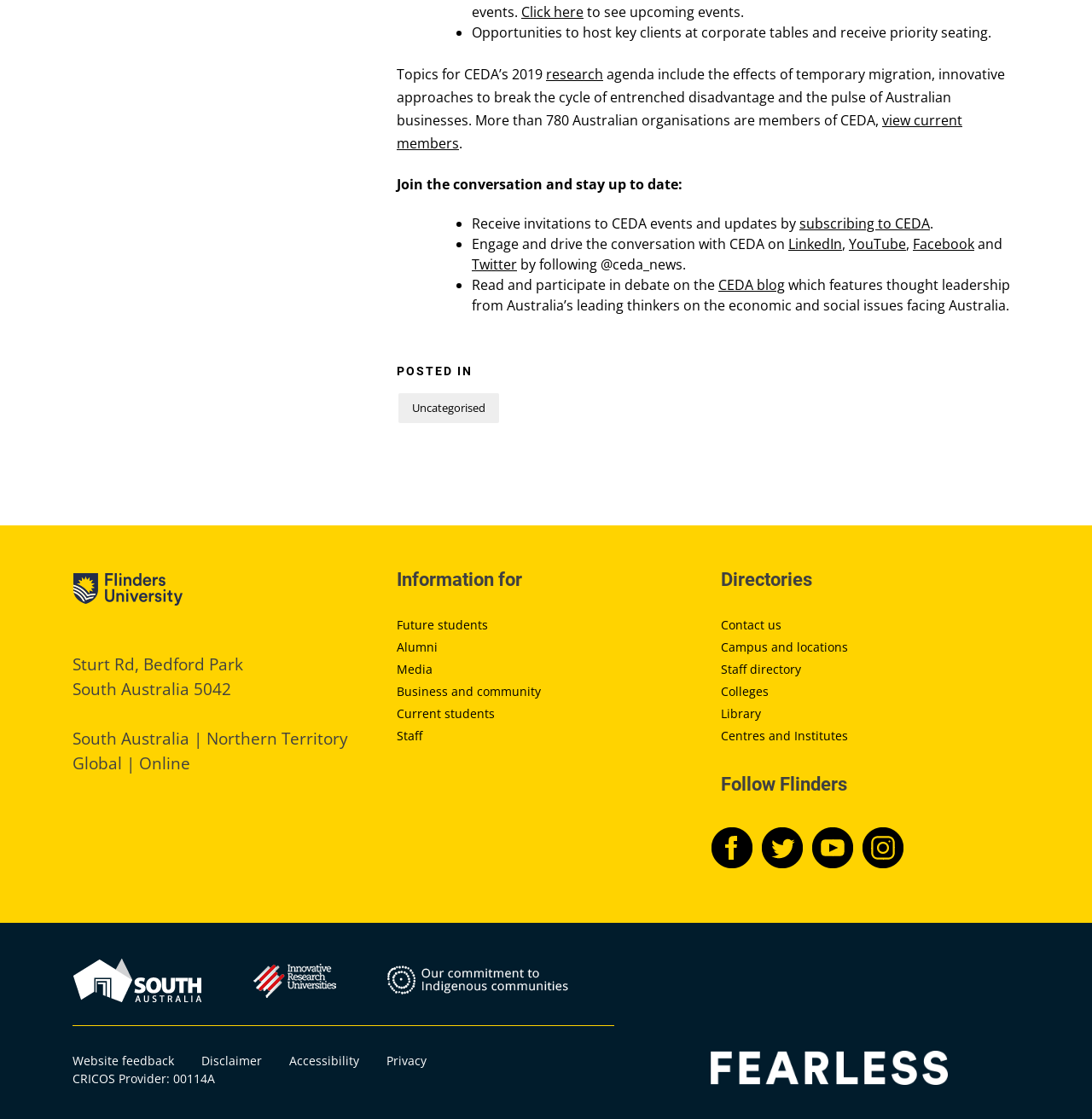Please specify the bounding box coordinates for the clickable region that will help you carry out the instruction: "Read the CEDA blog".

[0.658, 0.246, 0.719, 0.263]